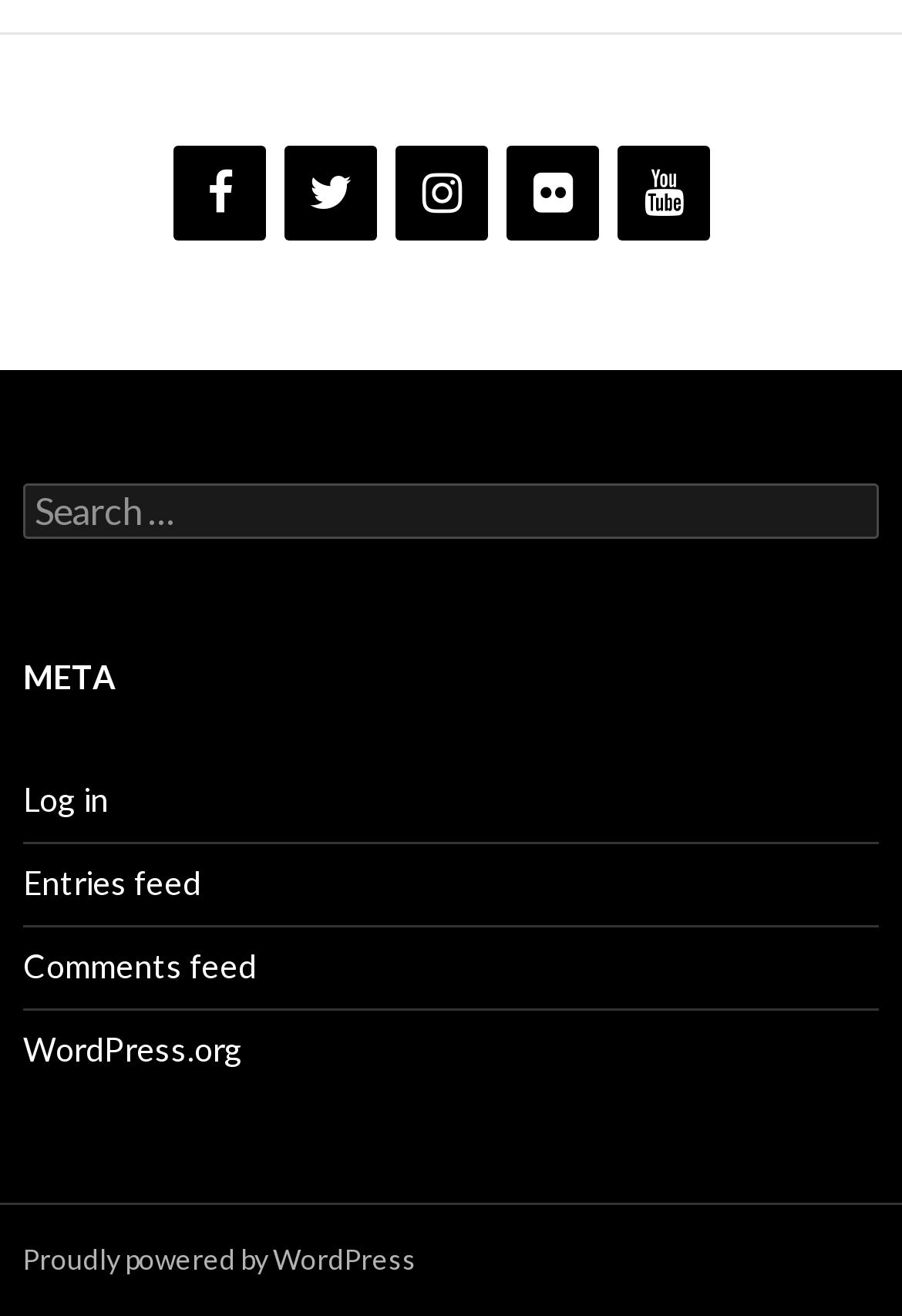Please pinpoint the bounding box coordinates for the region I should click to adhere to this instruction: "Log in to the website".

[0.026, 0.593, 0.121, 0.623]